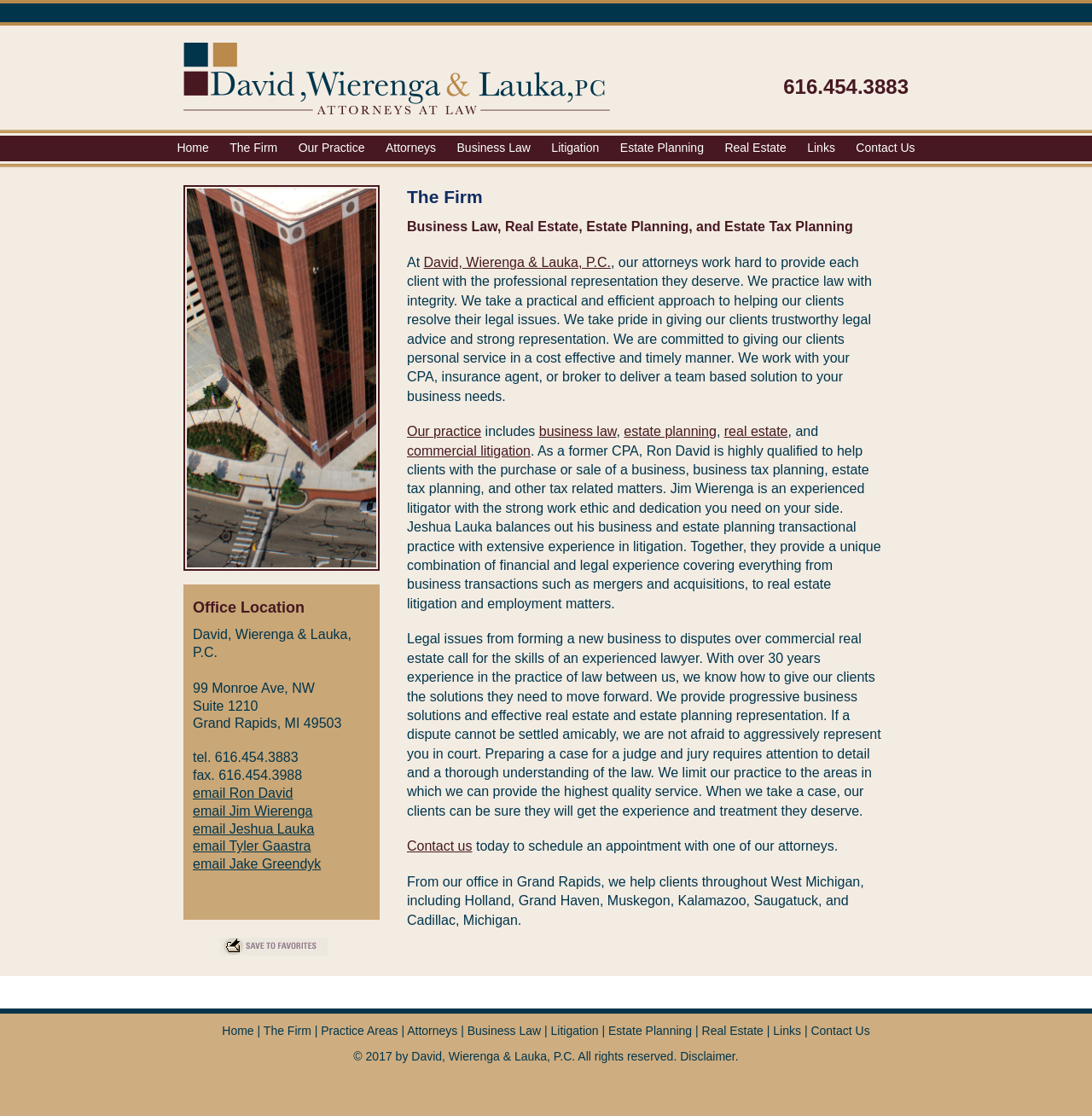Given the description: "Practice Areas", determine the bounding box coordinates of the UI element. The coordinates should be formatted as four float numbers between 0 and 1, [left, top, right, bottom].

[0.294, 0.917, 0.364, 0.93]